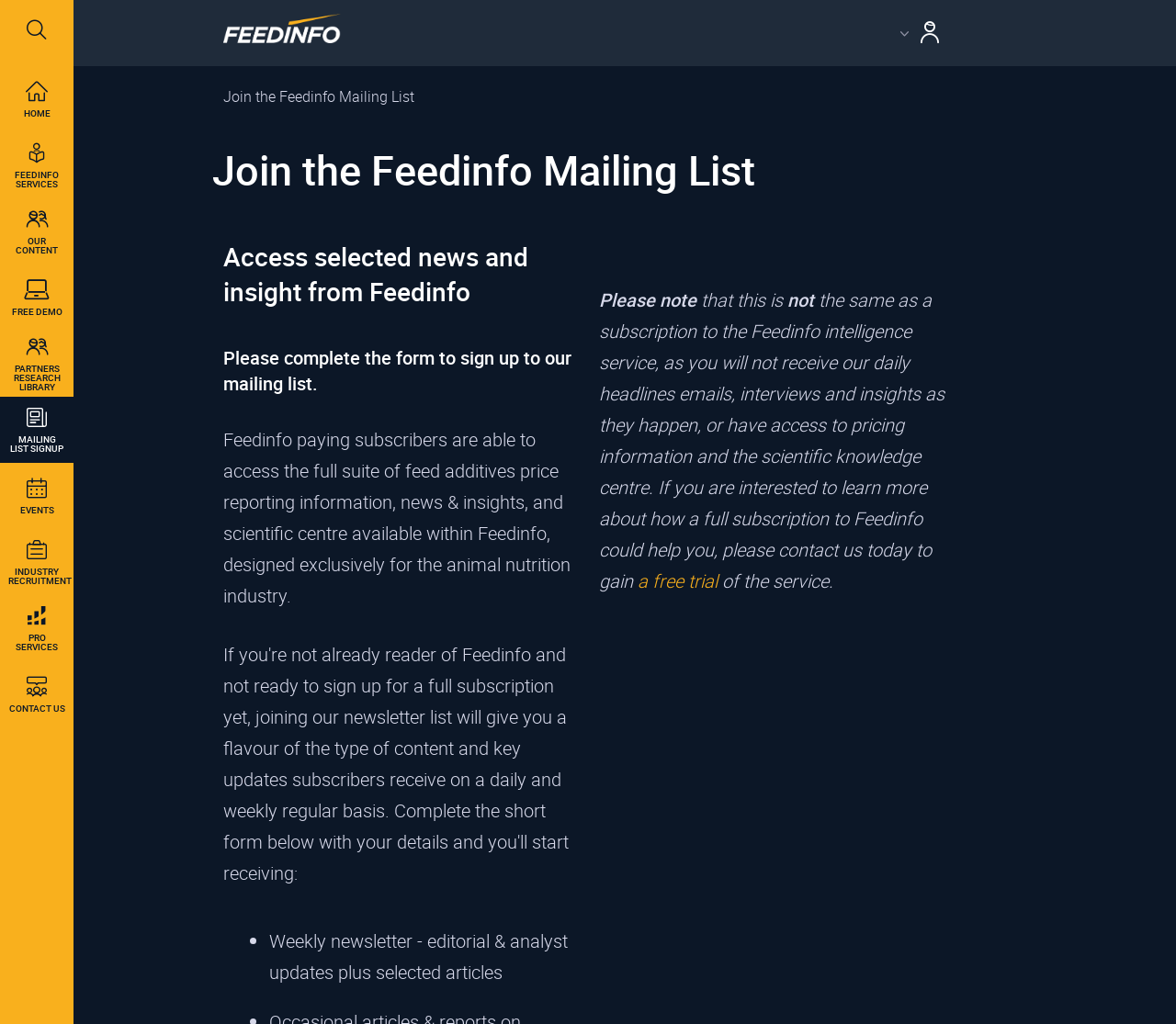Please identify the bounding box coordinates of the clickable area that will fulfill the following instruction: "Go to HOME page". The coordinates should be in the format of four float numbers between 0 and 1, i.e., [left, top, right, bottom].

[0.0, 0.065, 0.062, 0.129]